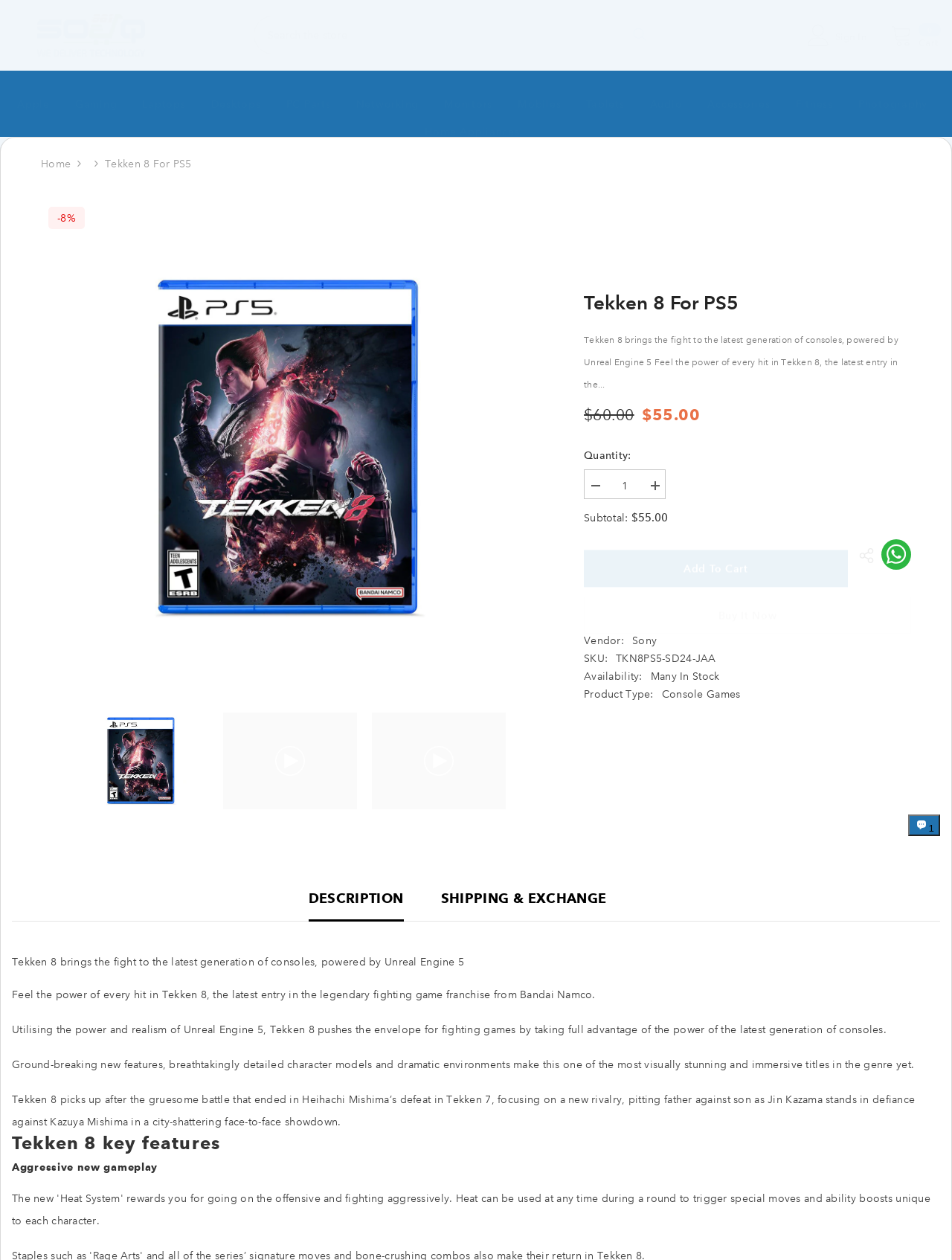Identify the bounding box of the UI element that matches this description: "Products".

[0.092, 0.121, 0.138, 0.138]